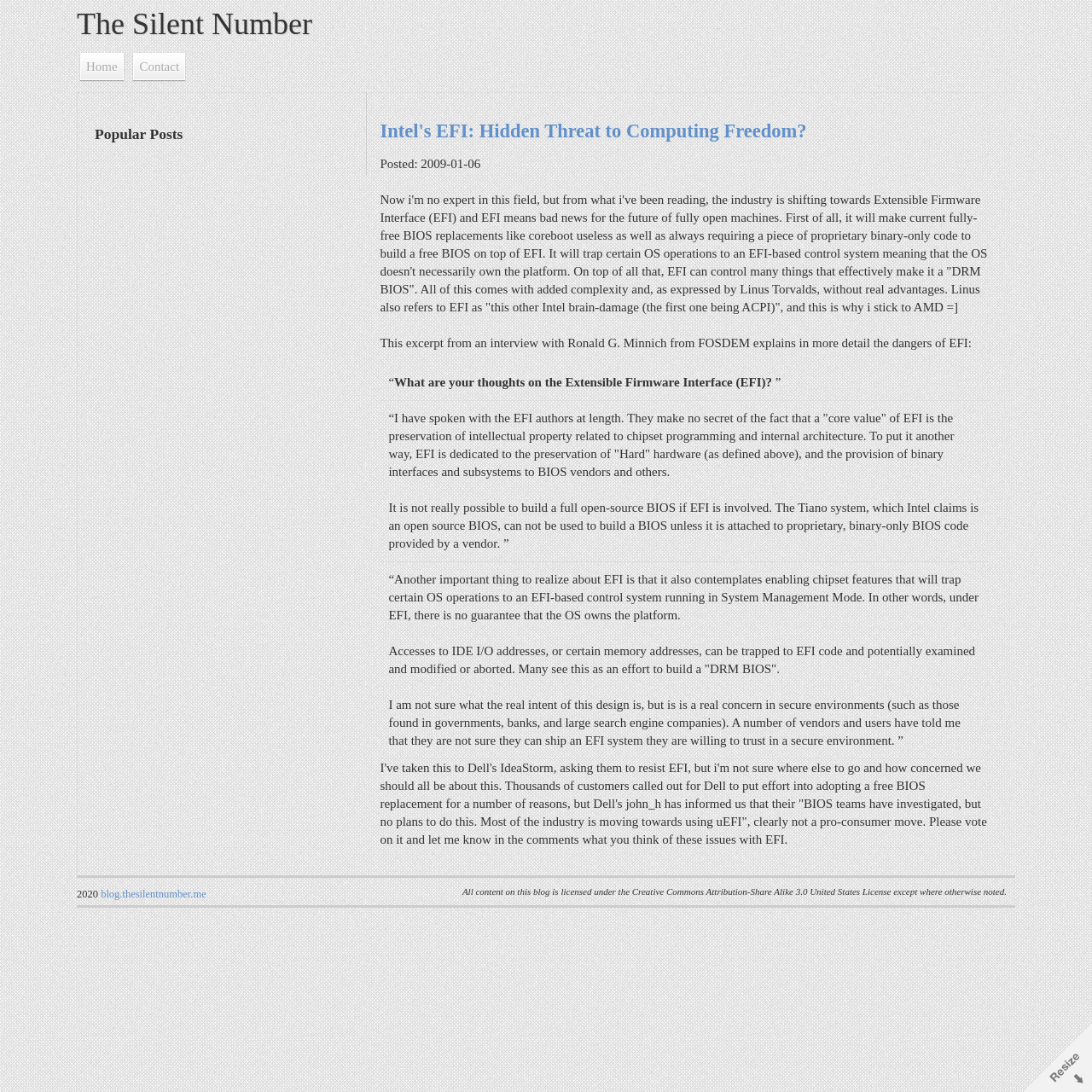Locate the heading on the webpage and return its text.

The Silent Number